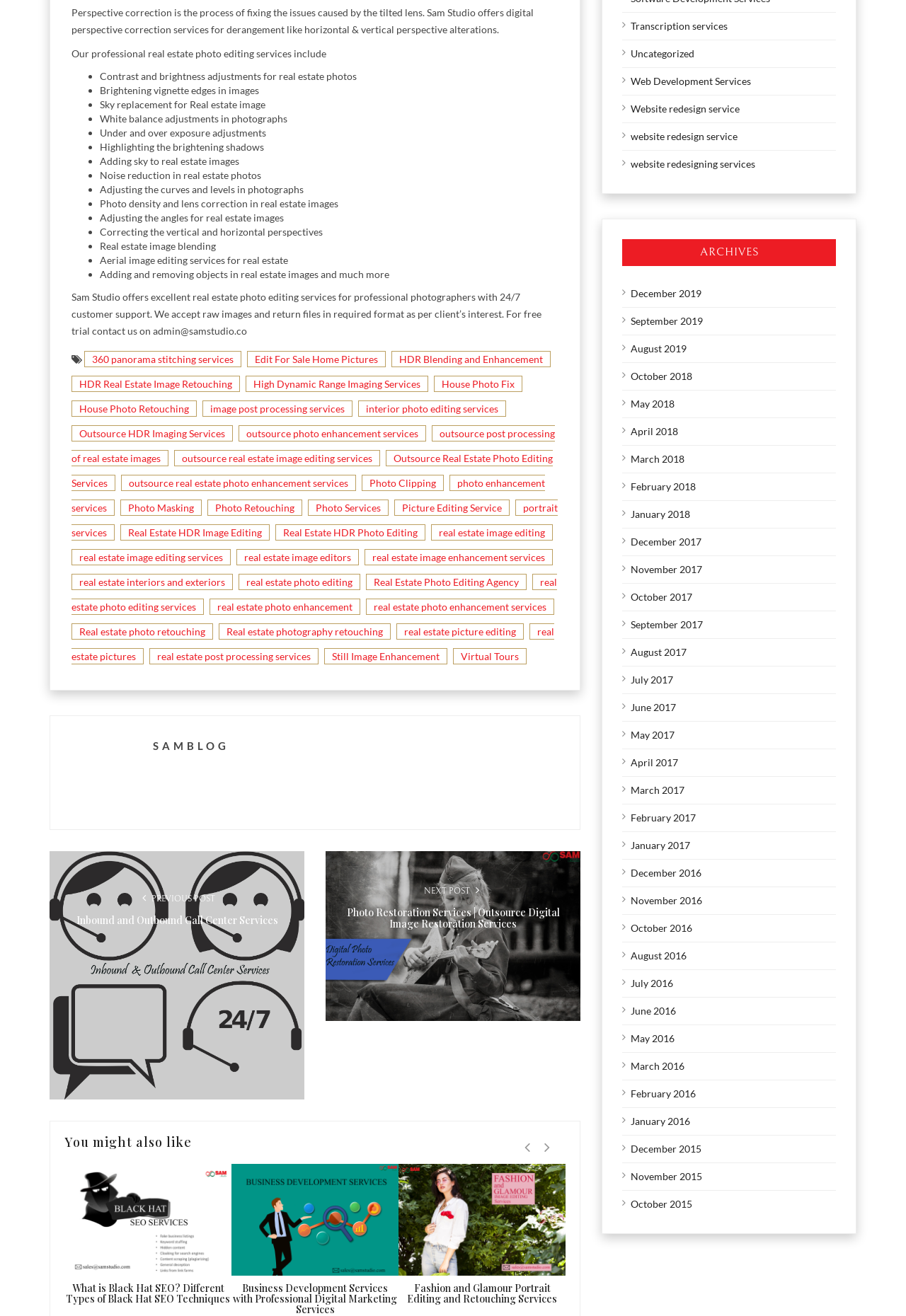Locate the bounding box coordinates of the area where you should click to accomplish the instruction: "Read the 'SAMBLOG'".

[0.169, 0.562, 0.253, 0.572]